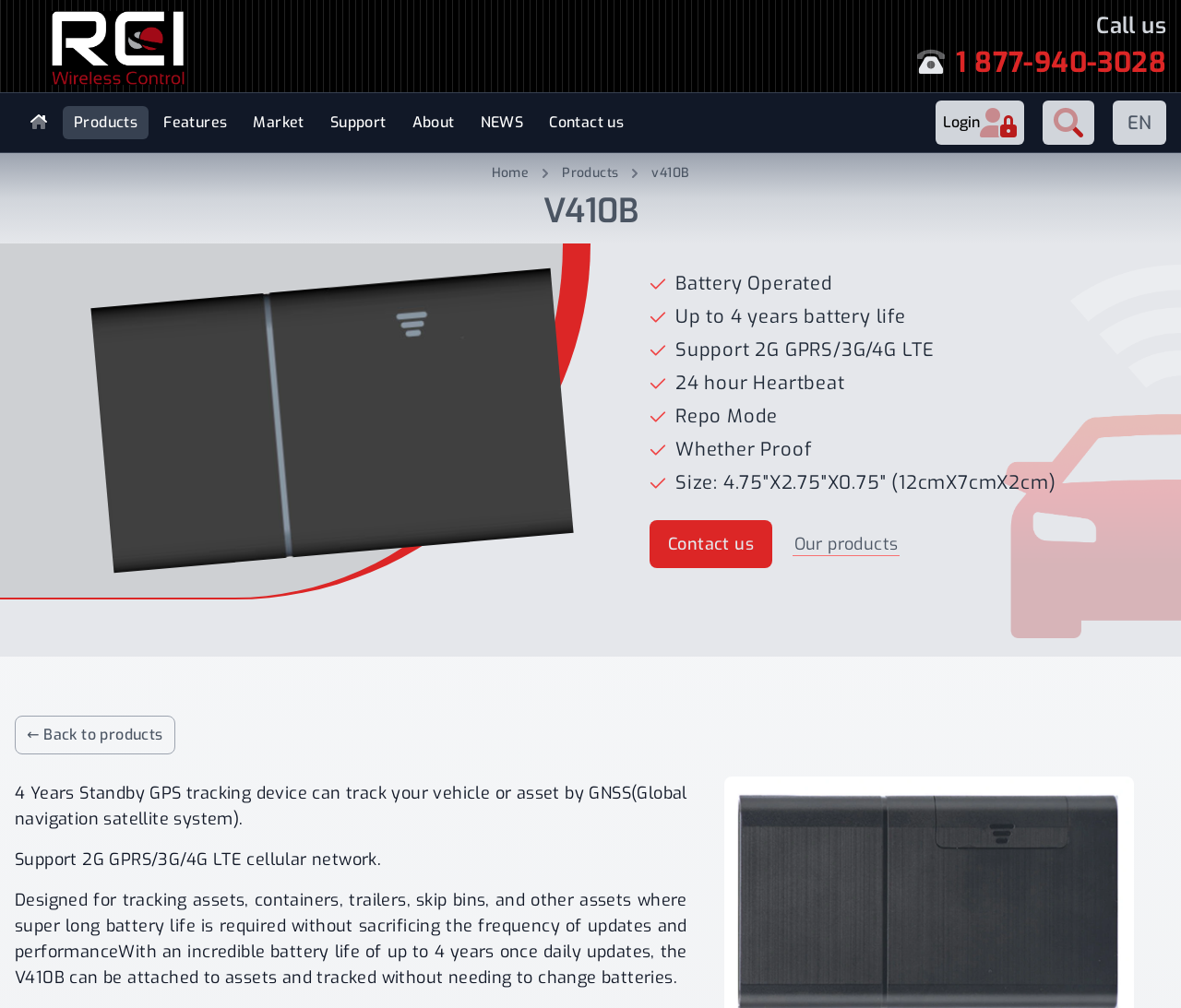Please give a short response to the question using one word or a phrase:
What is the purpose of V410B?

Tracking assets